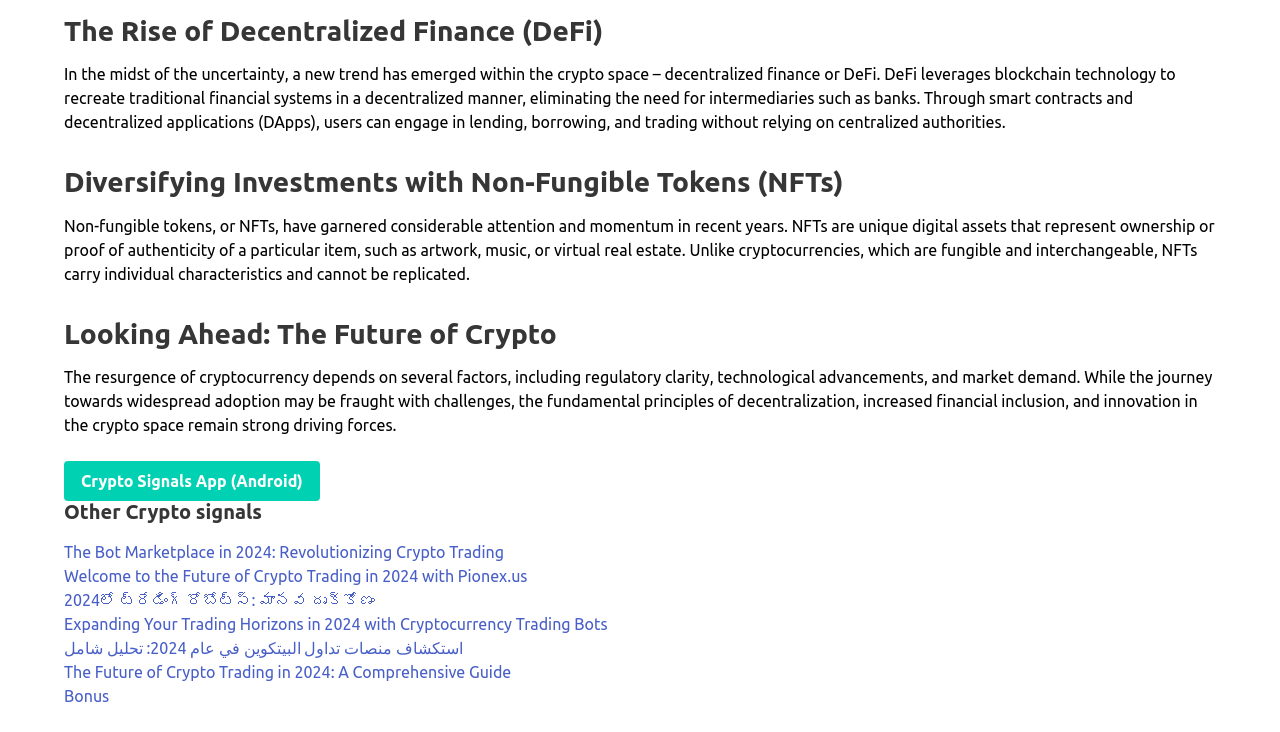What is the tone of the webpage?
Based on the visual content, answer with a single word or a brief phrase.

Informative